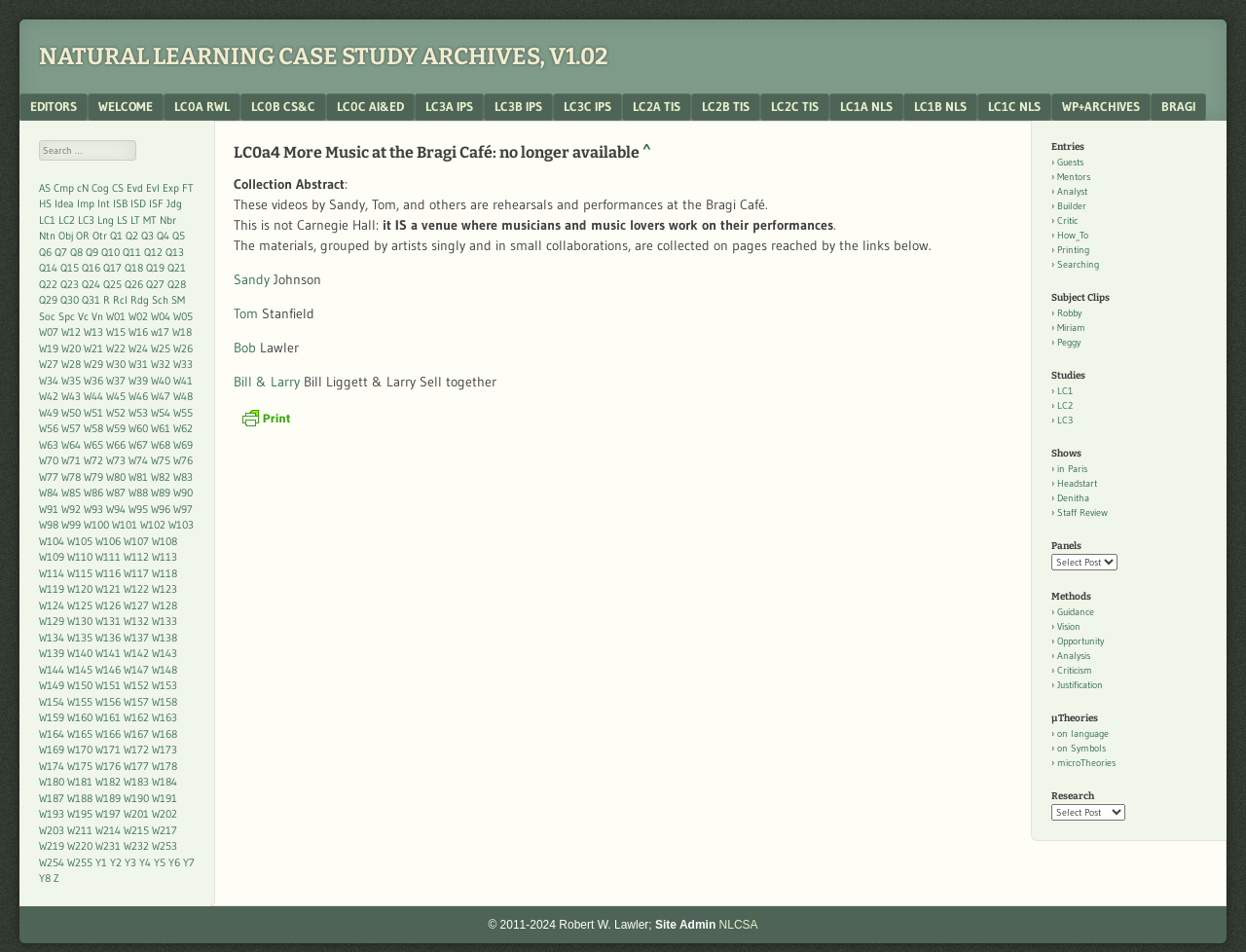Give a one-word or short phrase answer to this question: 
What is the purpose of the Bragi Café?

A venue for musicians to work on their performances